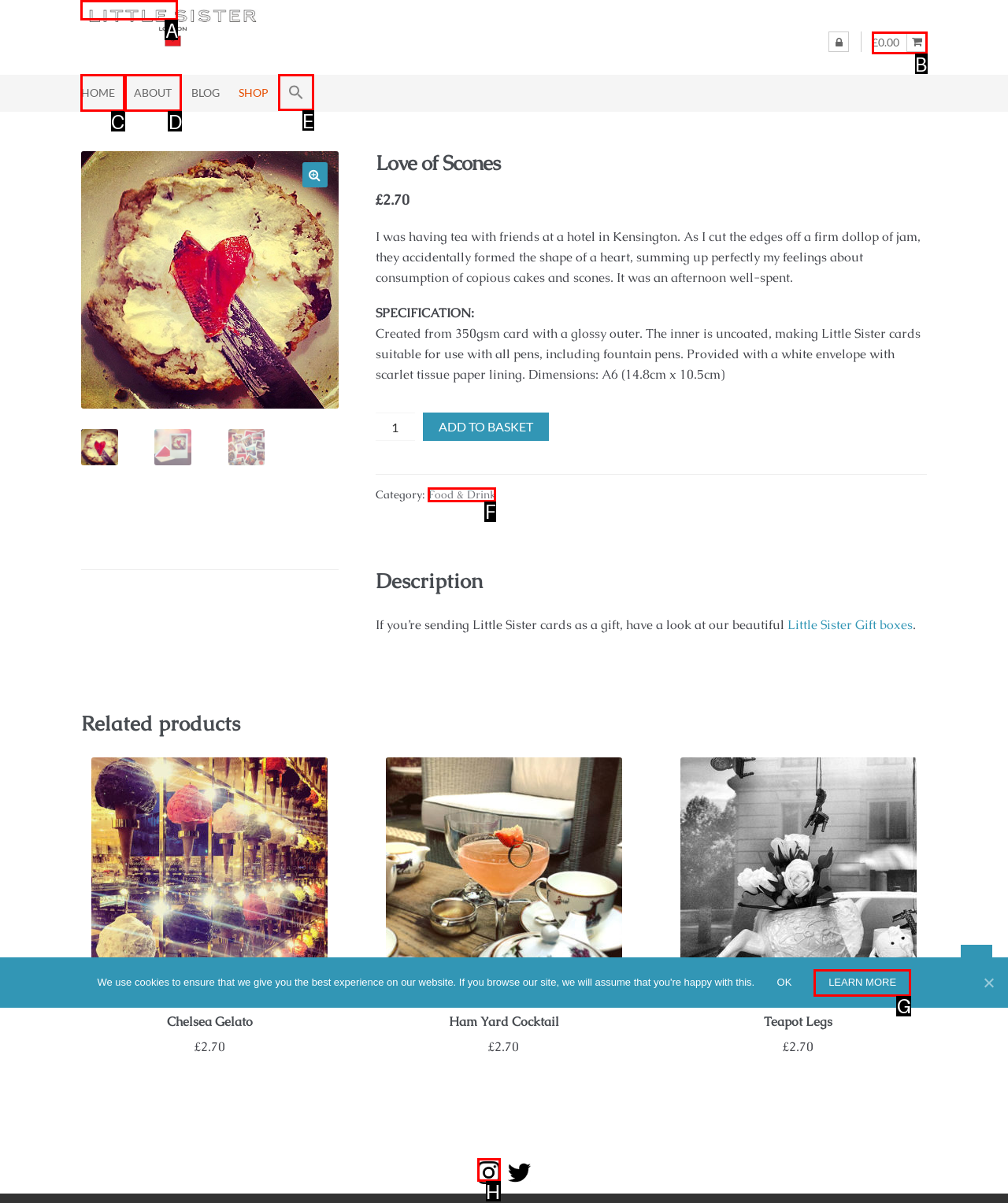Identify the letter of the option that should be selected to accomplish the following task: Search for something. Provide the letter directly.

None